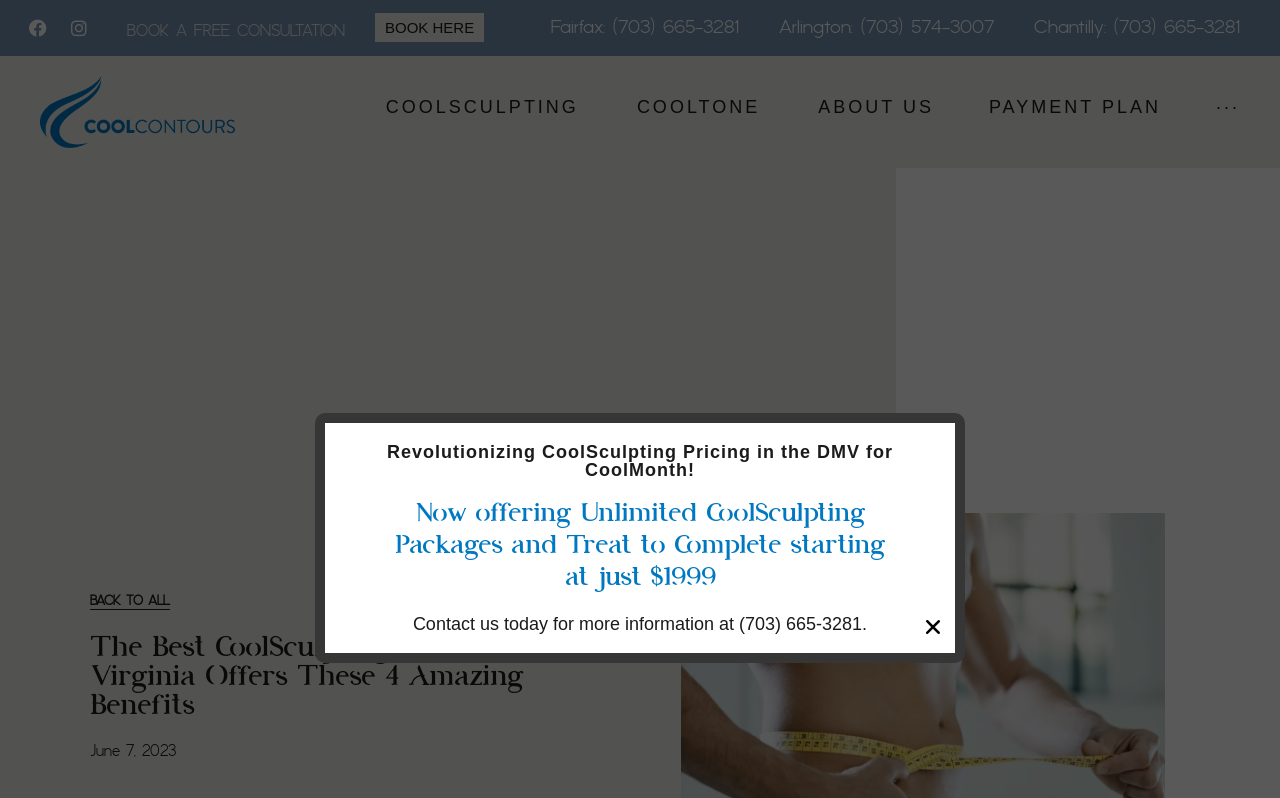What is the starting price of Unlimited CoolSculpting Packages?
Look at the screenshot and give a one-word or phrase answer.

$1999